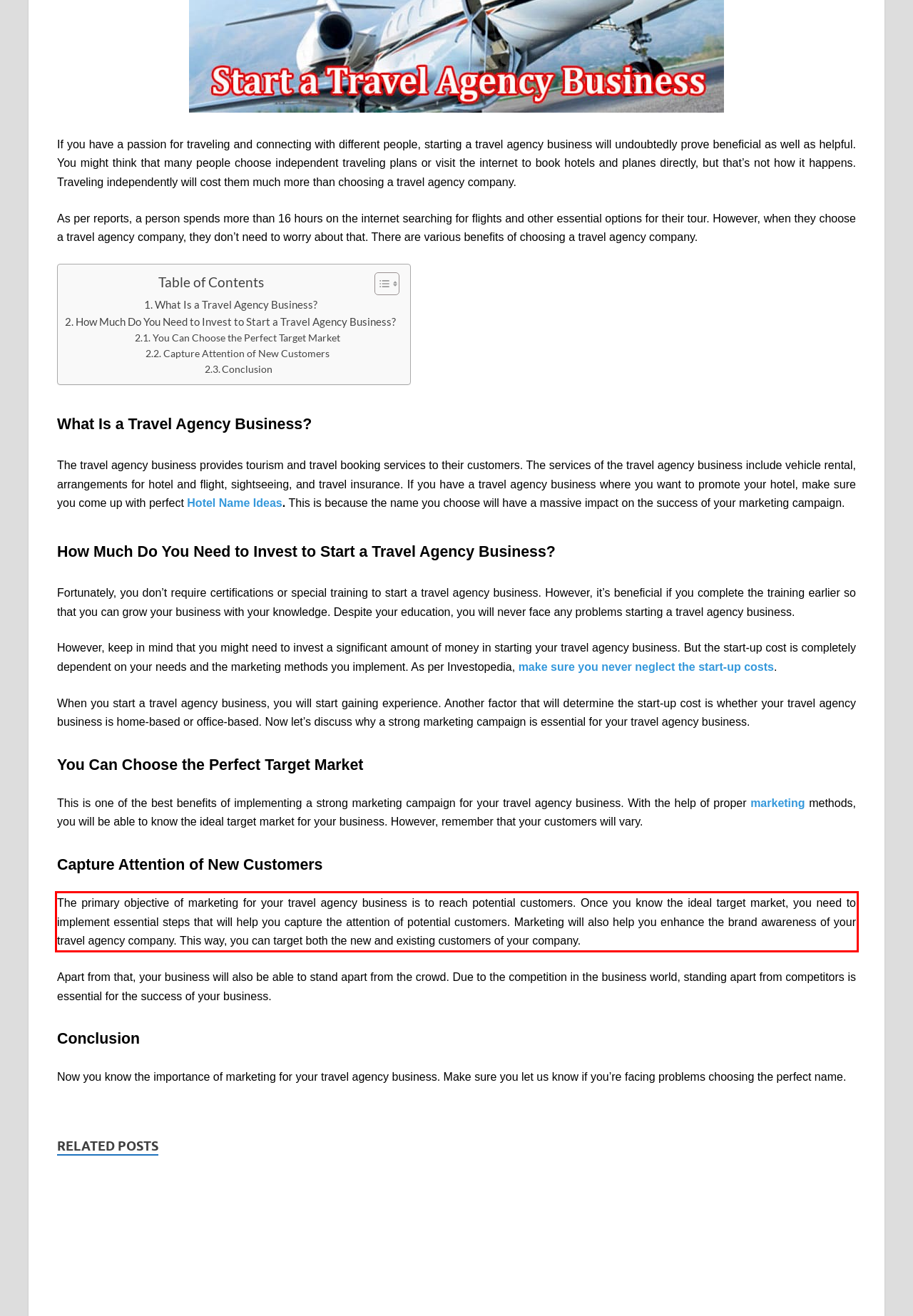Look at the webpage screenshot and recognize the text inside the red bounding box.

The primary objective of marketing for your travel agency business is to reach potential customers. Once you know the ideal target market, you need to implement essential steps that will help you capture the attention of potential customers. Marketing will also help you enhance the brand awareness of your travel agency company. This way, you can target both the new and existing customers of your company.